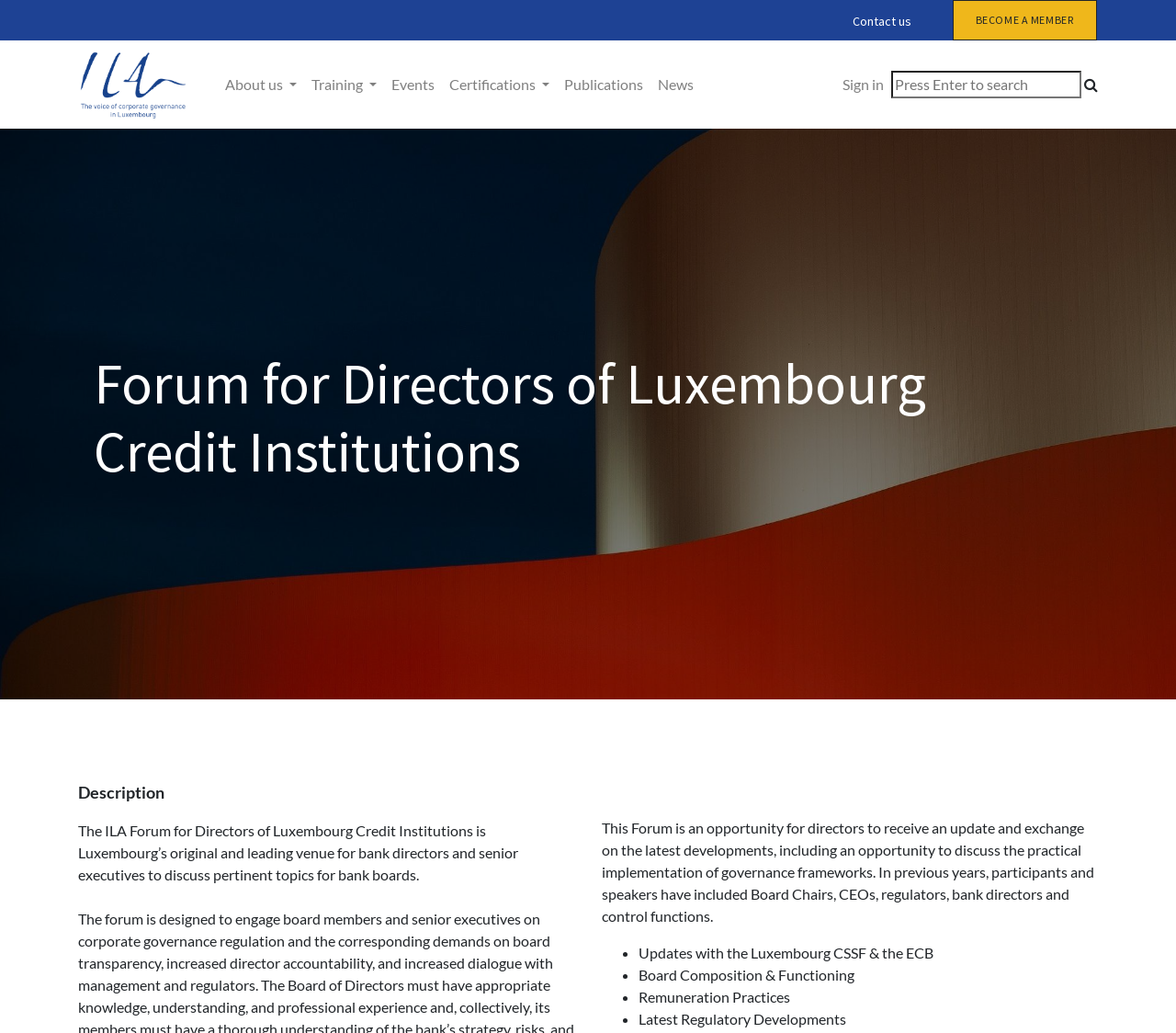Identify the bounding box coordinates for the element you need to click to achieve the following task: "Sign in to the forum". The coordinates must be four float values ranging from 0 to 1, formatted as [left, top, right, bottom].

[0.71, 0.064, 0.758, 0.1]